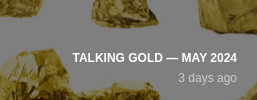How old is the content?
Using the visual information, respond with a single word or phrase.

3 days